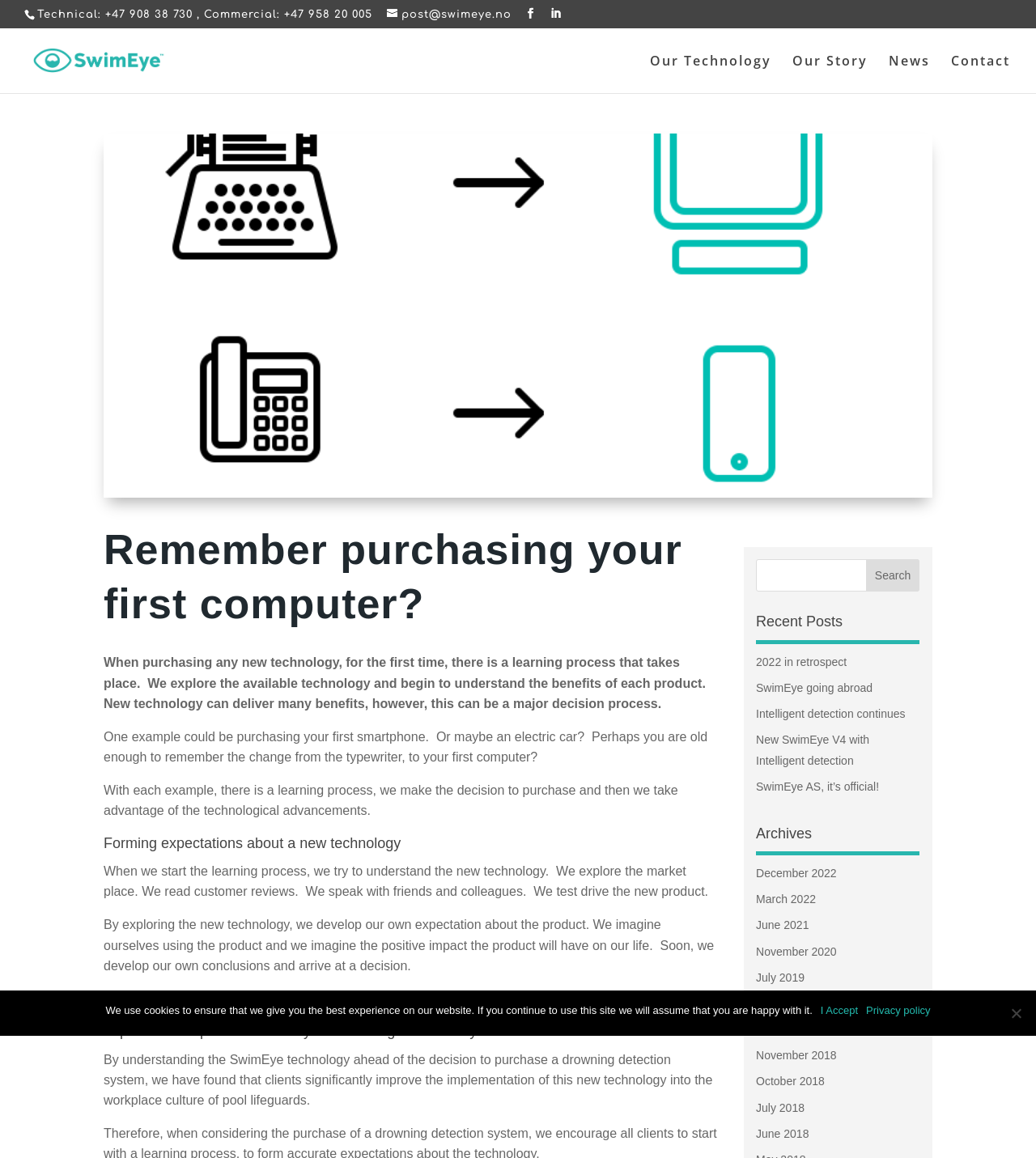Identify the bounding box coordinates of the specific part of the webpage to click to complete this instruction: "Read the '2022 in retrospect' post".

[0.73, 0.566, 0.817, 0.577]